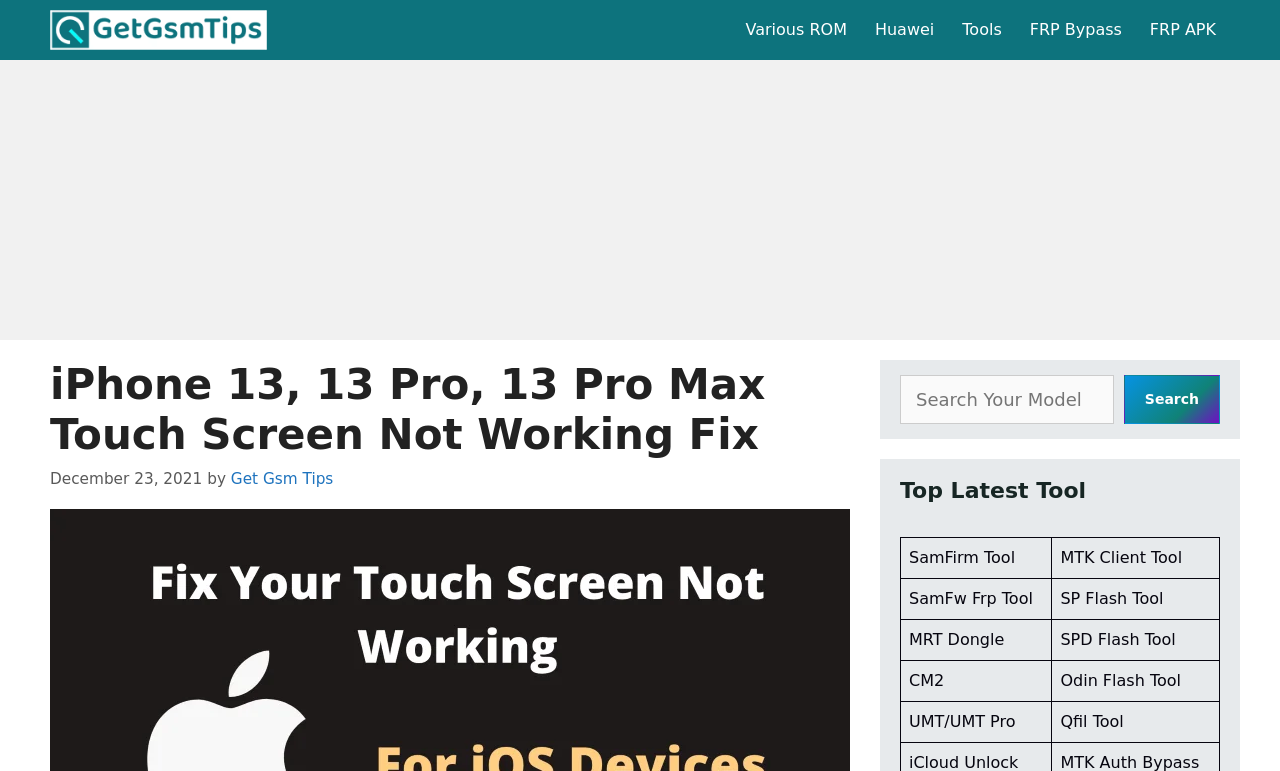Locate the bounding box coordinates of the clickable area to execute the instruction: "Click on Get Gsm Tips". Provide the coordinates as four float numbers between 0 and 1, represented as [left, top, right, bottom].

[0.039, 0.0, 0.208, 0.078]